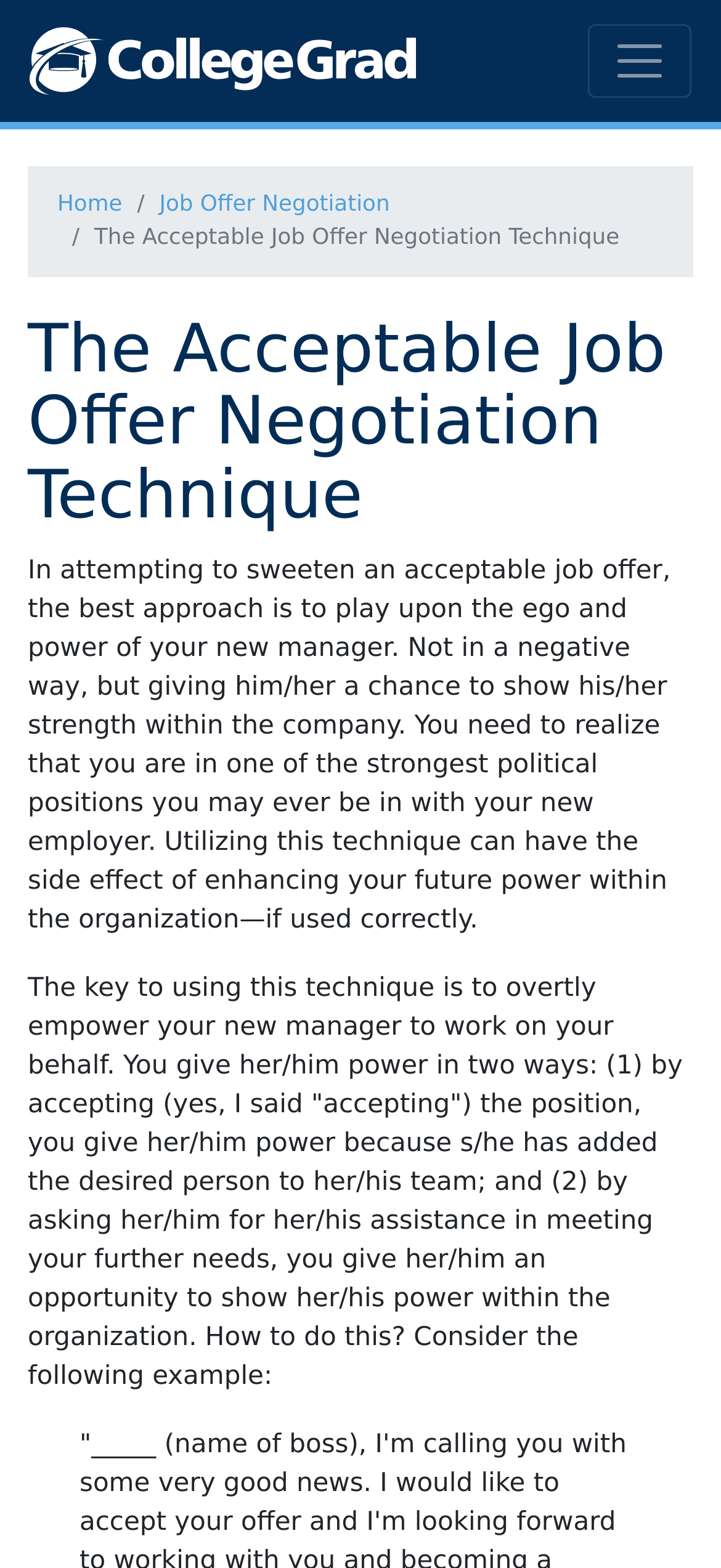Generate a detailed explanation of the webpage's features and information.

The webpage is about "The Acceptable Job Offer Negotiation Technique". At the top left, there is a link and an image next to each other. On the top right, there is a button labeled "Toggle navigation". Below the button, there are two links, "Home" and "Job Offer Negotiation", positioned side by side. 

The main content of the webpage is divided into three sections. The first section is a heading that repeats the title "The Acceptable Job Offer Negotiation Technique". Below the heading, there is a paragraph of text that explains the best approach to sweeten an acceptable job offer by playing upon the ego and power of the new manager. 

The second section is another paragraph of text that discusses the key to using this technique, which is to overtly empower the new manager to work on the individual's behalf. This is done by accepting the position and asking for the manager's assistance in meeting further needs.